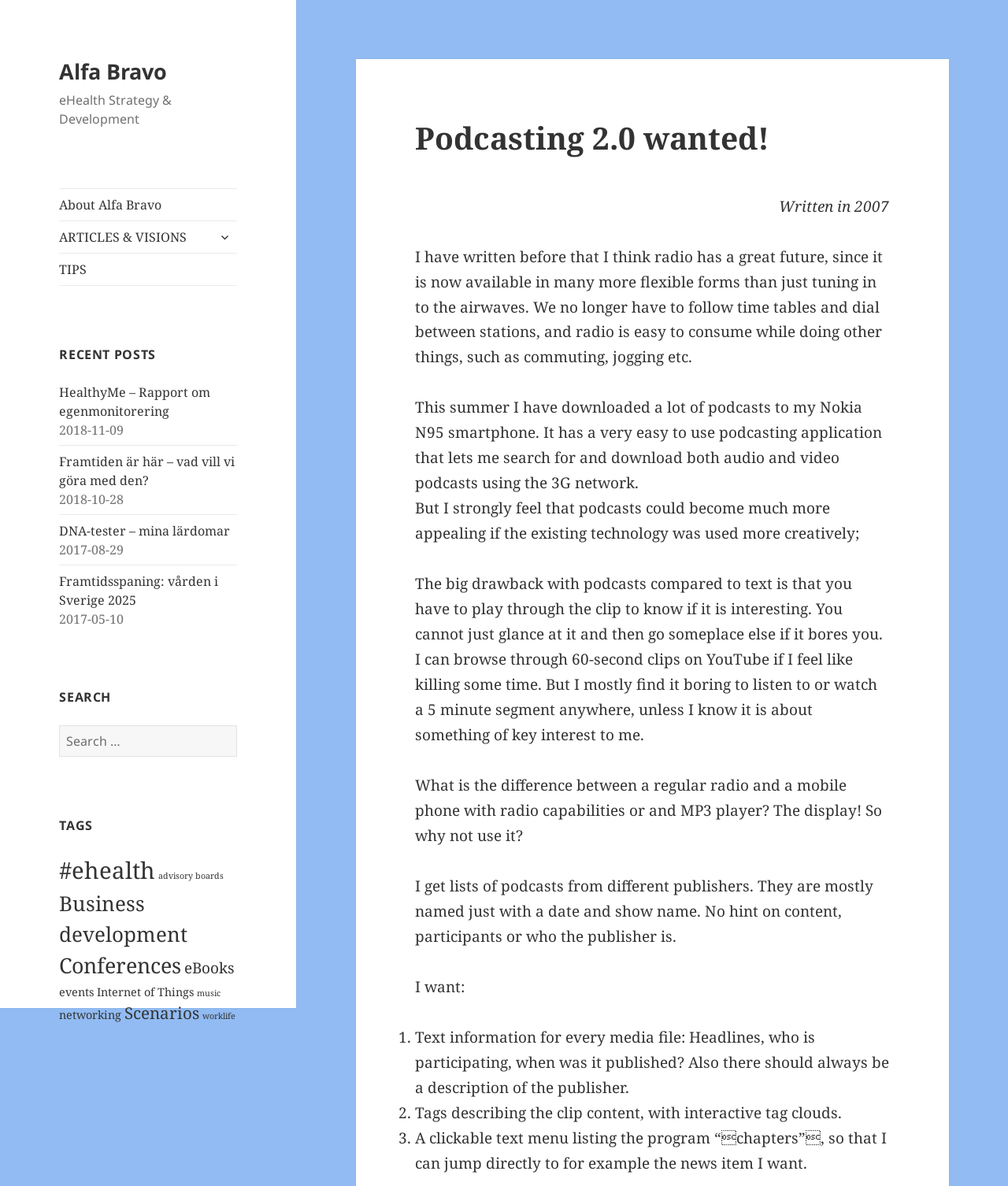Please determine the main heading text of this webpage.

Podcasting 2.0 wanted!